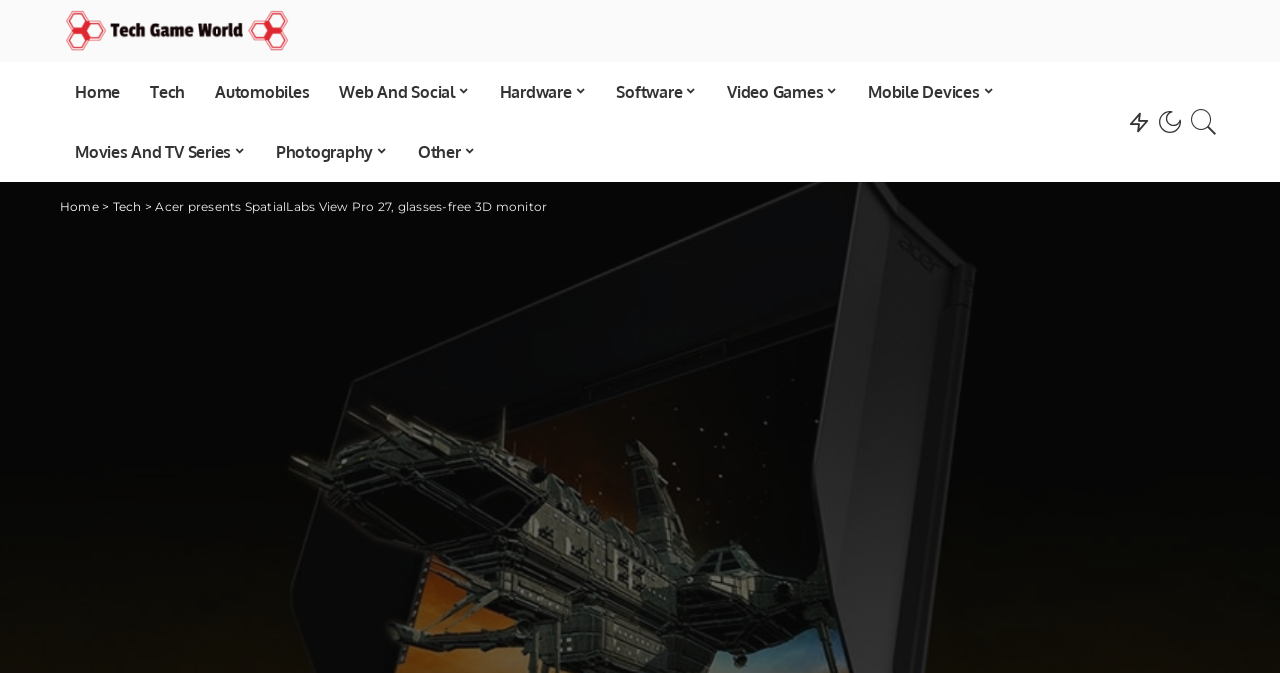Pinpoint the bounding box coordinates of the clickable element needed to complete the instruction: "view tech news". The coordinates should be provided as four float numbers between 0 and 1: [left, top, right, bottom].

[0.105, 0.092, 0.156, 0.181]